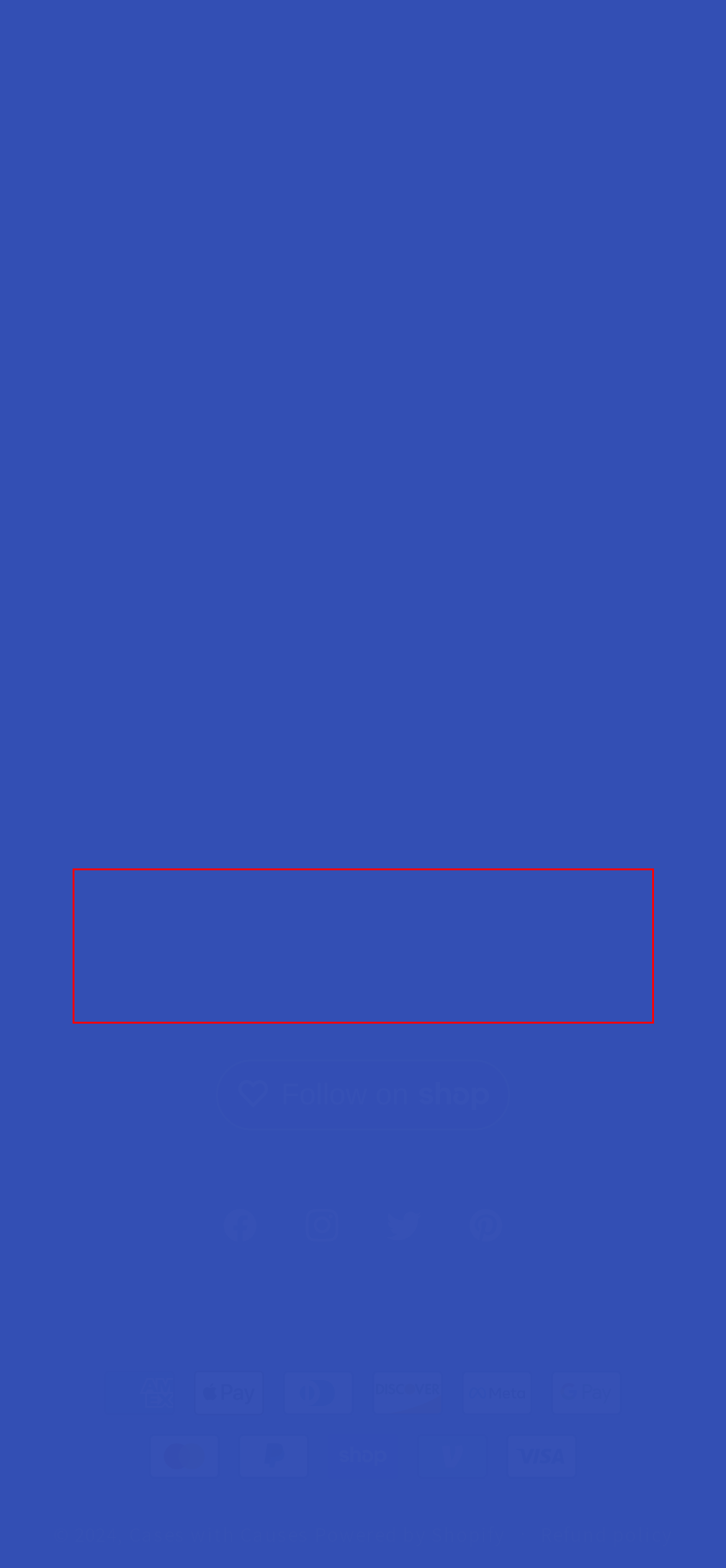You have a webpage screenshot with a red rectangle surrounding a UI element. Extract the text content from within this red bounding box.

Our mission is to provide a quality product while raising awareness and donations for the causes making a difference in the world.